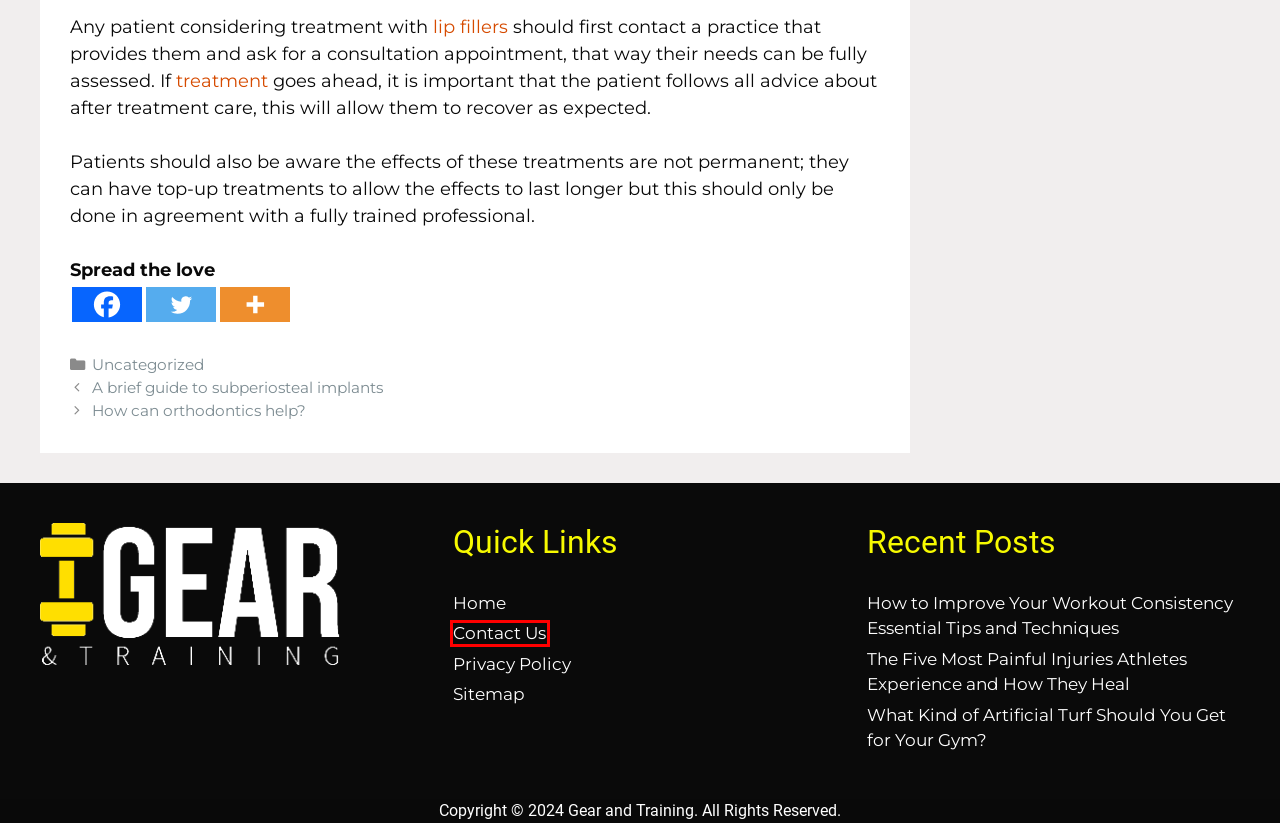Given a webpage screenshot featuring a red rectangle around a UI element, please determine the best description for the new webpage that appears after the element within the bounding box is clicked. The options are:
A. Workouts Archives - Gear and Training
B. A brief guide to subperiosteal implants - Gear and Training
C. Sitemap Page - Gear and Training
D. What Kind of Artificial Turf Should You Get for Your Gym? - Gear and Training
E. Contact Us | Gear & Training
F. Everything You Need to Know About Lip Fillers | Gear and Training
G. Uncategorized Archives - Gear and Training
H. Privacy Policy | Gear & Training

E